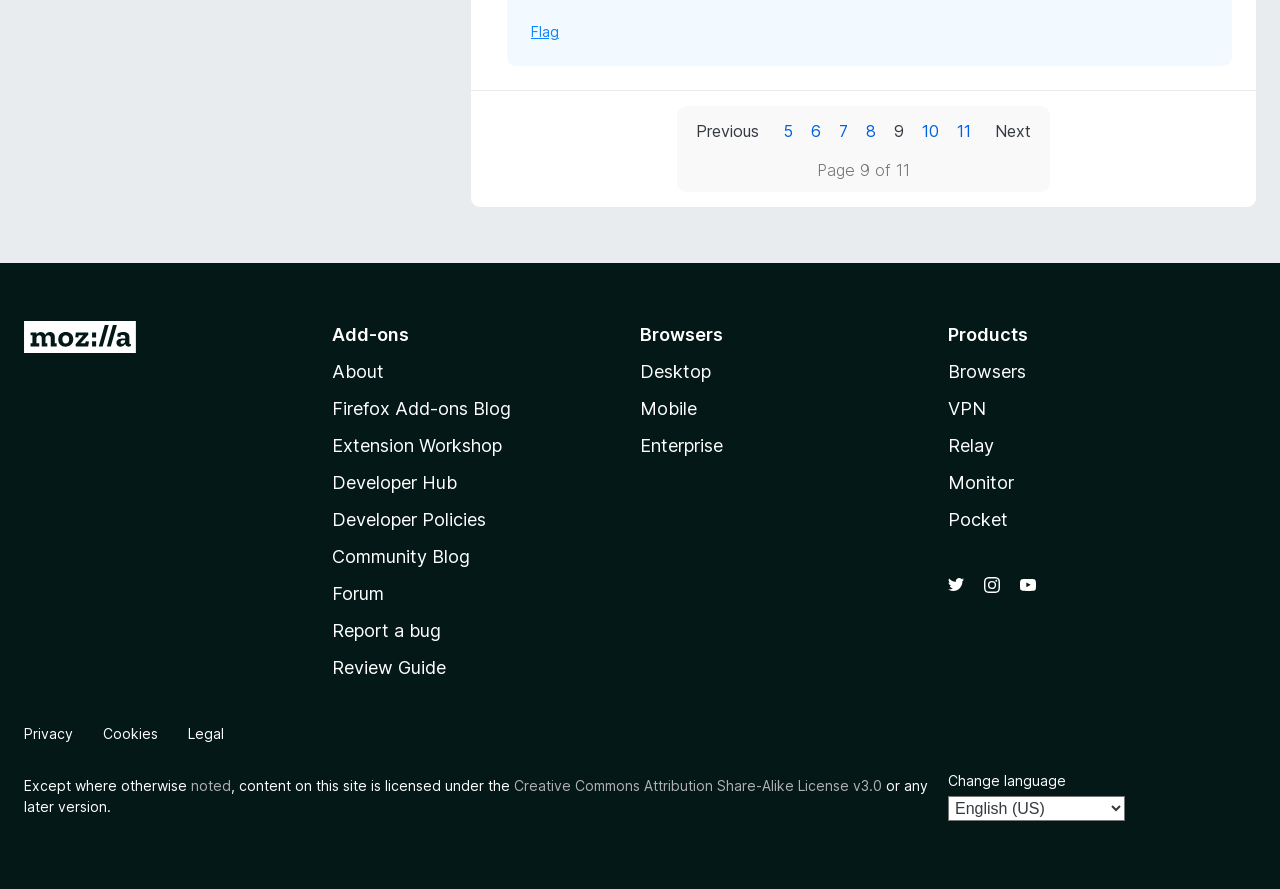What is the last link in the 'Browsers' section?
From the image, respond with a single word or phrase.

Enterprise